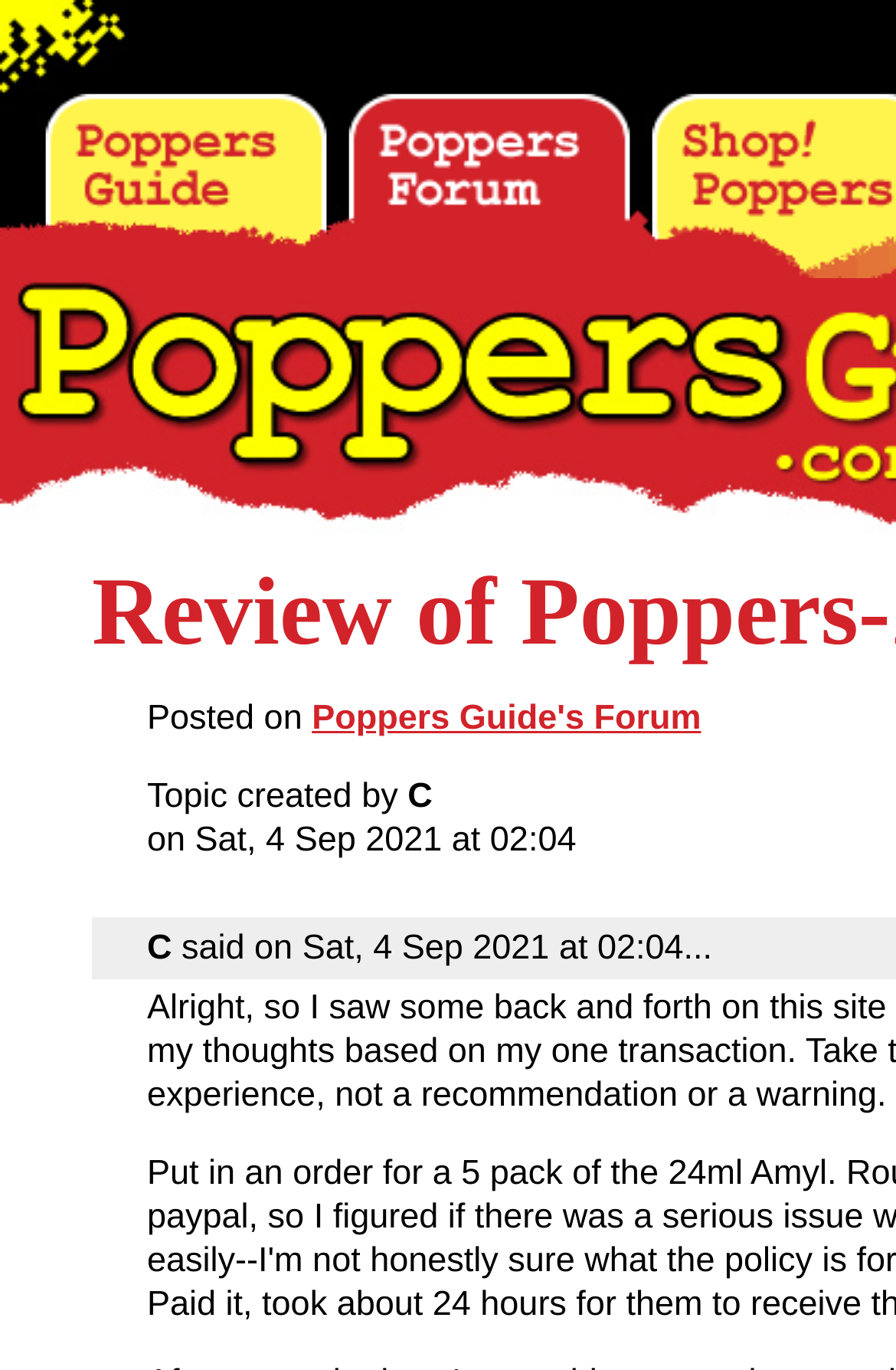What is the name of the guide?
Please describe in detail the information shown in the image to answer the question.

The image with the text 'Poppers Guide' and its bounding box coordinates [0.051, 0.069, 0.364, 0.203] suggests that it is the name of the guide.